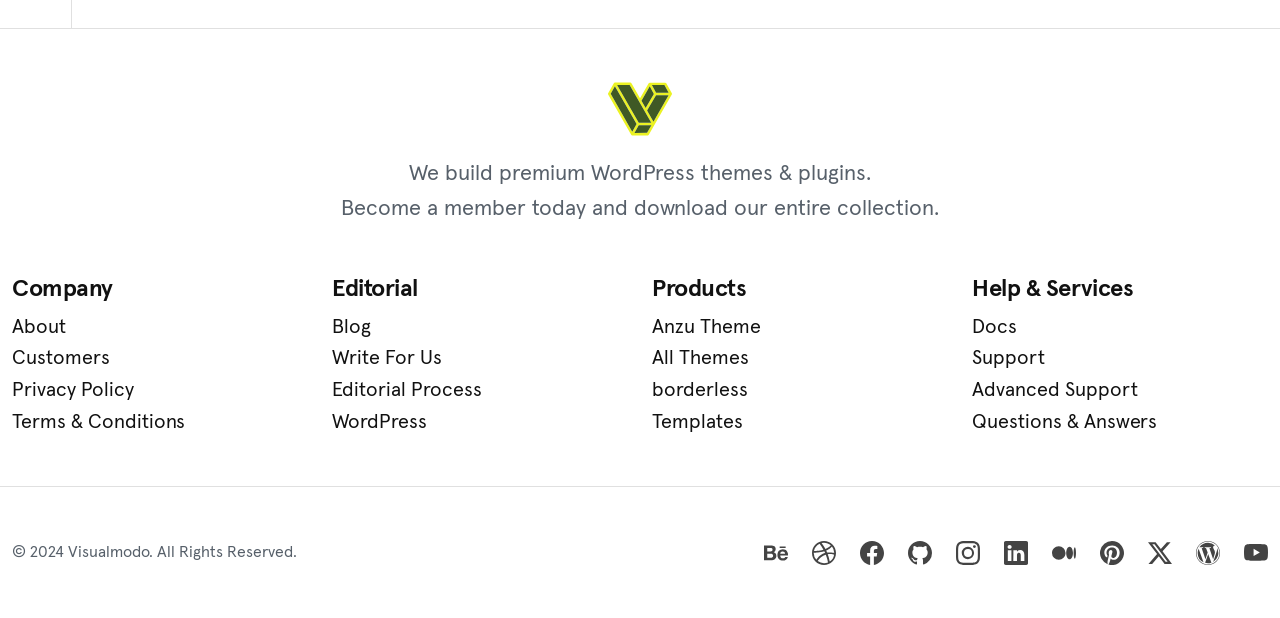Please specify the bounding box coordinates of the area that should be clicked to accomplish the following instruction: "Read the company description". The coordinates should consist of four float numbers between 0 and 1, i.e., [left, top, right, bottom].

[0.32, 0.265, 0.68, 0.3]